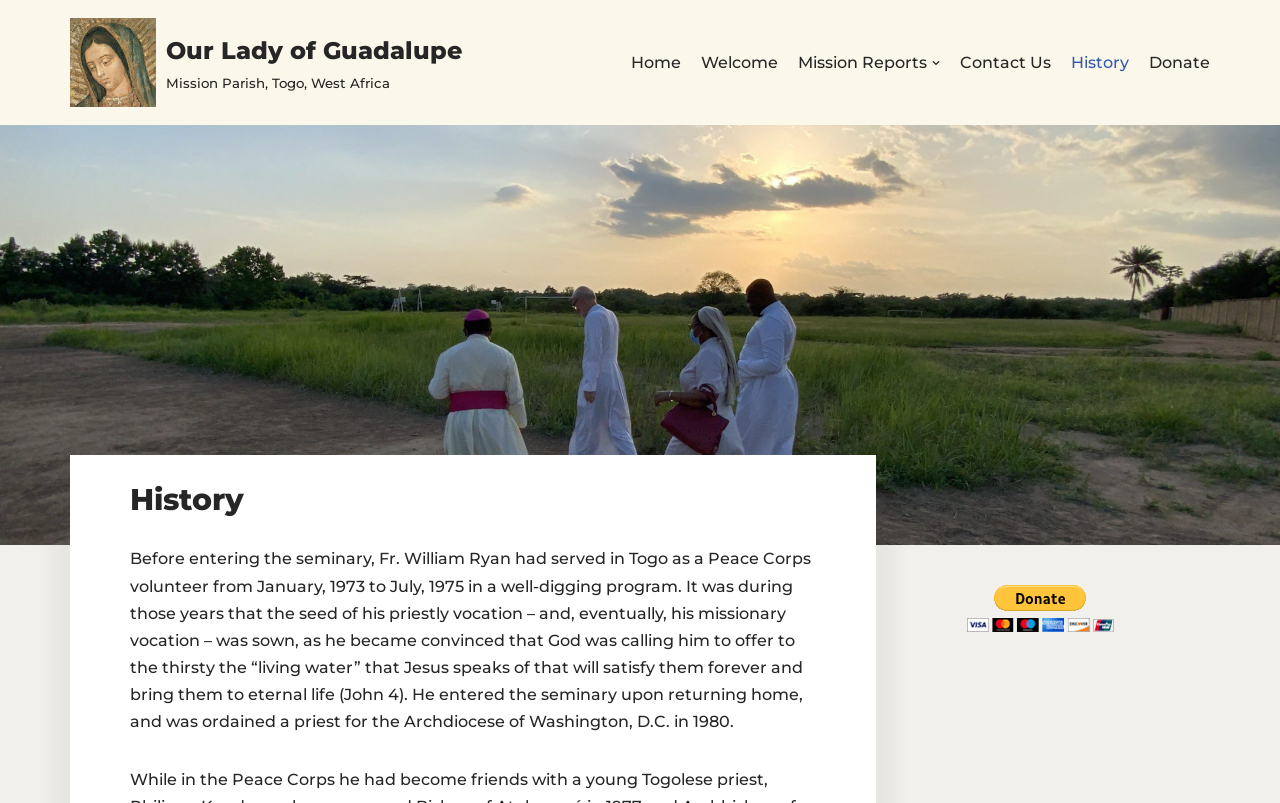Please give a succinct answer to the question in one word or phrase:
What is the purpose of the 'Donate with PayPal' button?

To donate